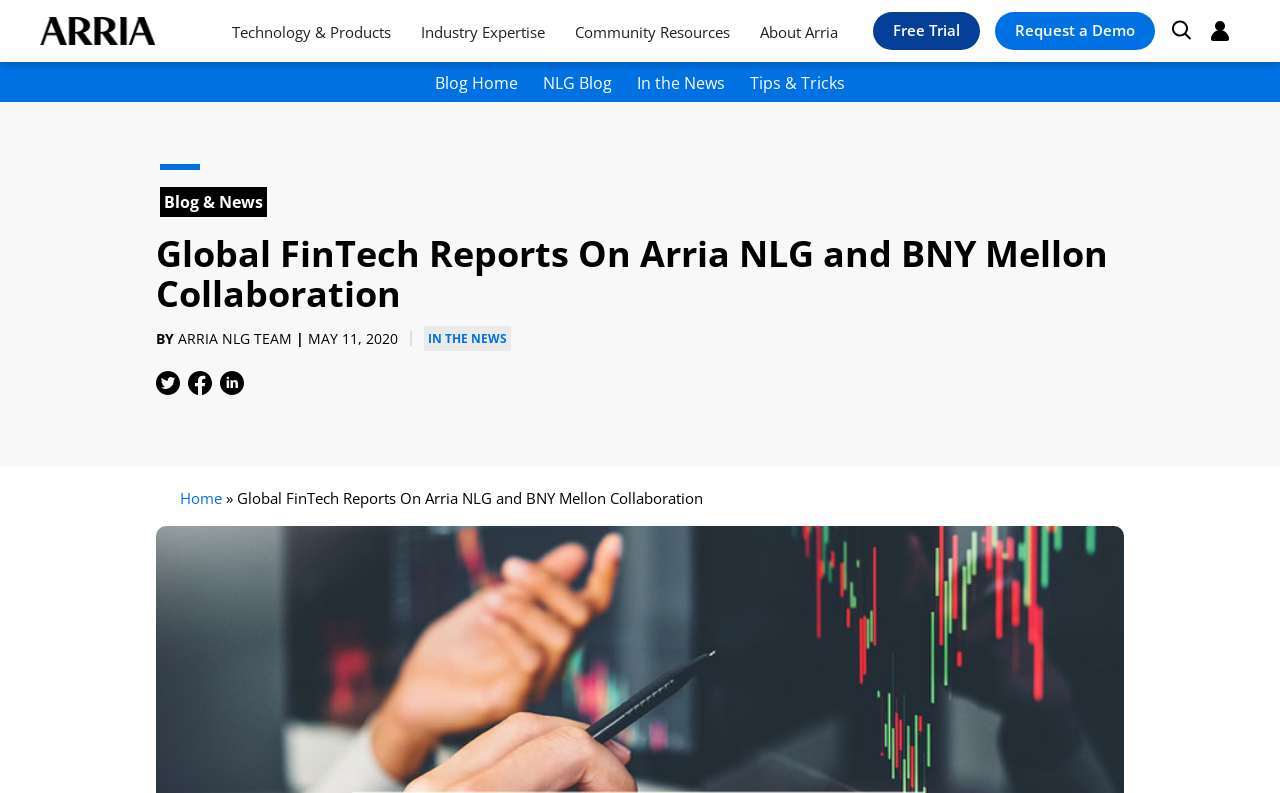Give a one-word or one-phrase response to the question:
How many links are present in the top navigation menu?

5